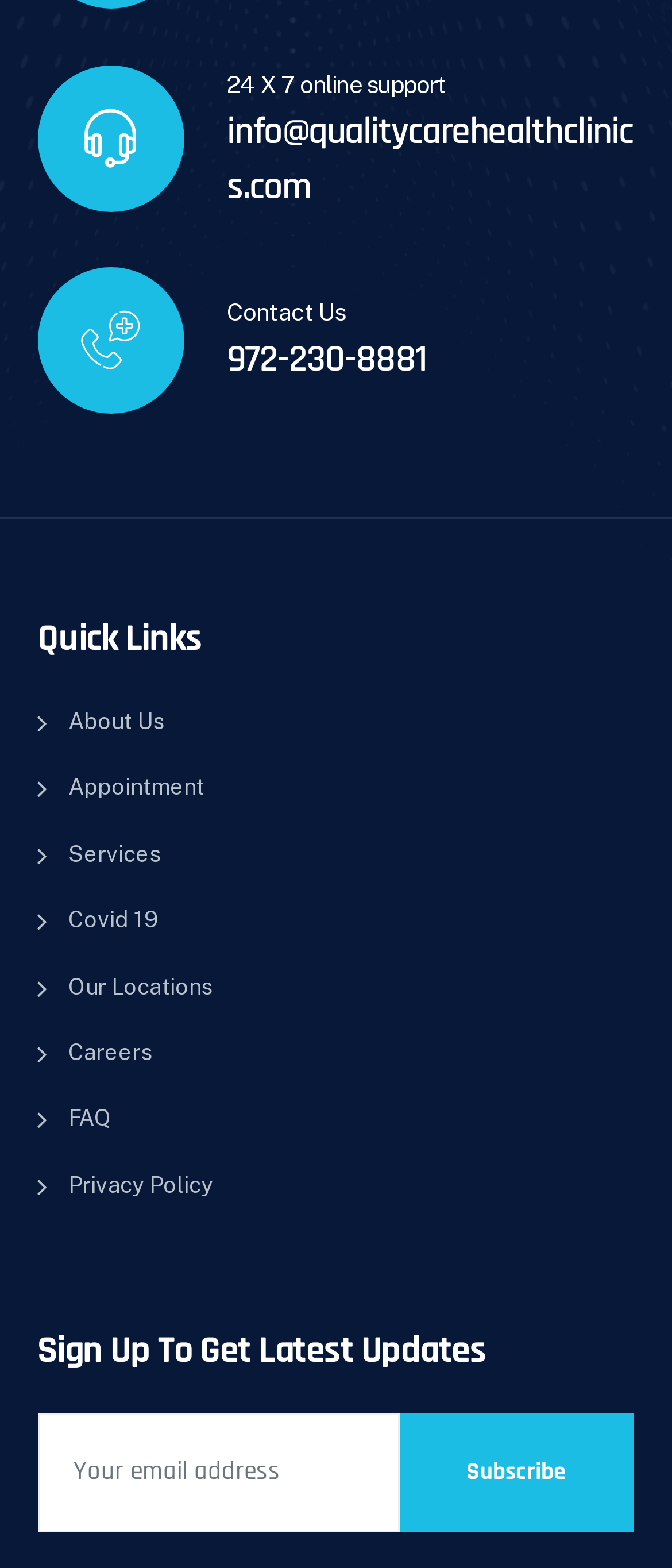Extract the bounding box coordinates of the UI element described by: "parent_node: Subscribe placeholder="Your email address"". The coordinates should include four float numbers ranging from 0 to 1, e.g., [left, top, right, bottom].

[0.055, 0.902, 0.594, 0.977]